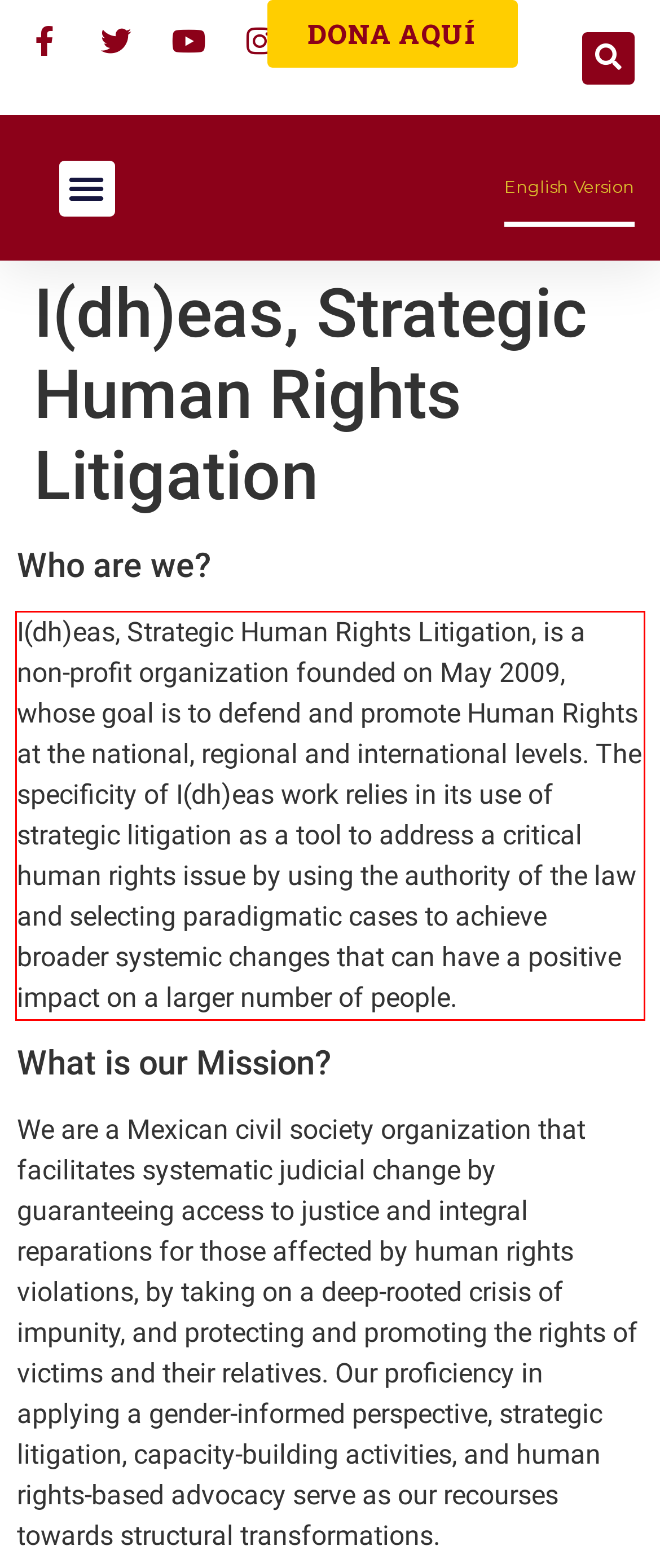Please look at the screenshot provided and find the red bounding box. Extract the text content contained within this bounding box.

I(dh)eas, Strategic Human Rights Litigation, is a non-profit organization founded on May 2009, whose goal is to defend and promote Human Rights at the national, regional and international levels. The specificity of I(dh)eas work relies in its use of strategic litigation as a tool to address a critical human rights issue by using the authority of the law and selecting paradigmatic cases to achieve broader systemic changes that can have a positive impact on a larger number of people.